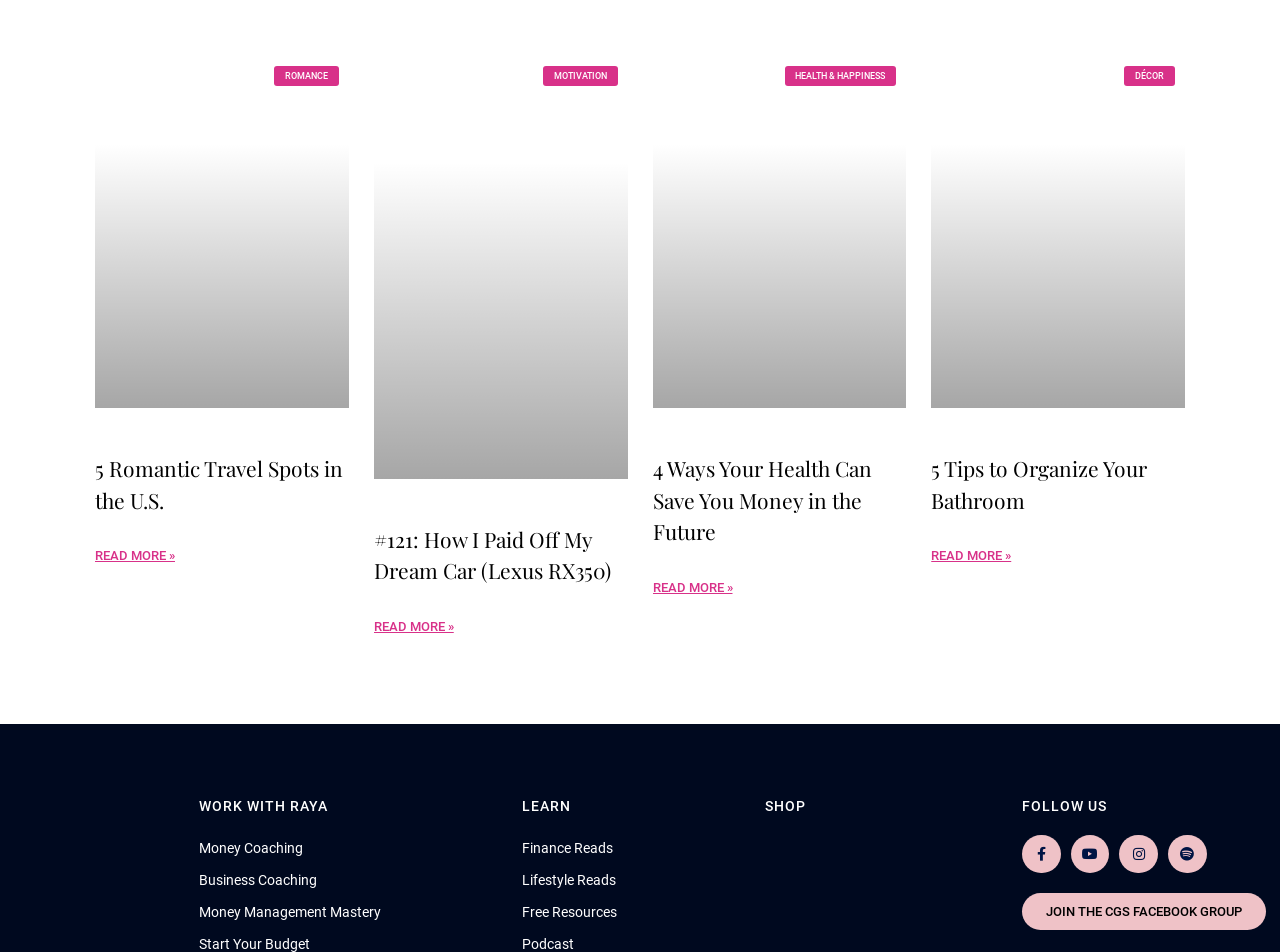Identify the bounding box coordinates for the element you need to click to achieve the following task: "Read more about #121: How I Paid Off My Dream Car (Lexus RX350)". The coordinates must be four float values ranging from 0 to 1, formatted as [left, top, right, bottom].

[0.292, 0.643, 0.354, 0.672]